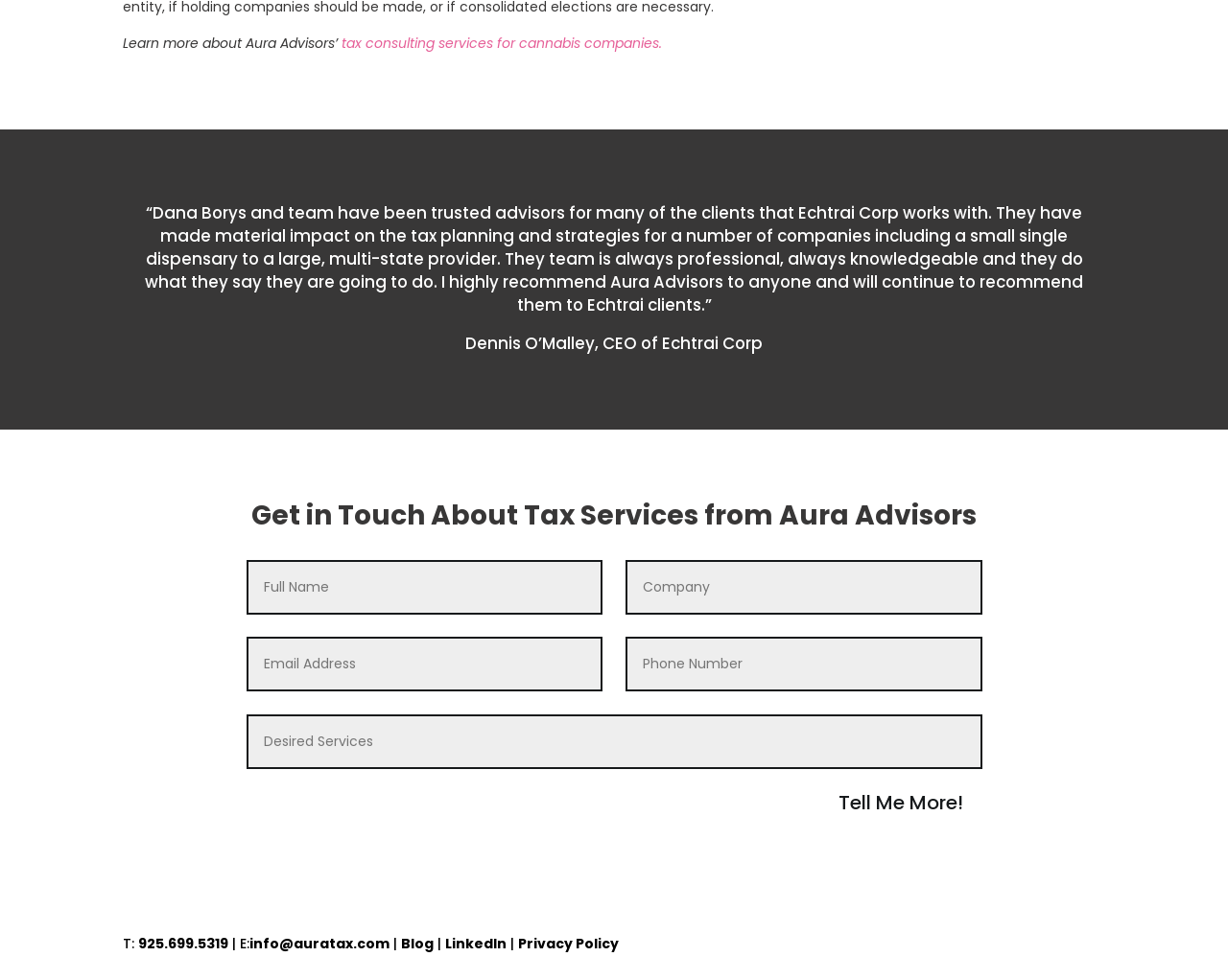How many textboxes are available for input?
Refer to the image and provide a one-word or short phrase answer.

5